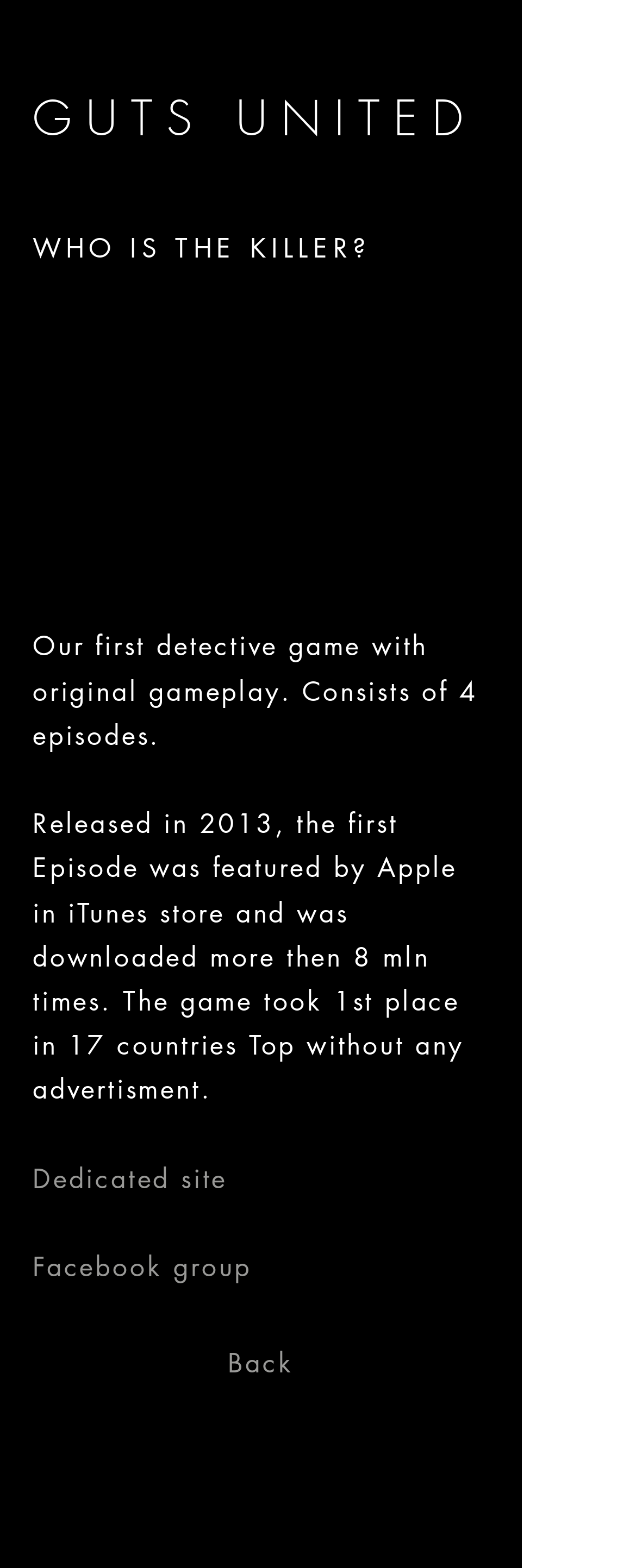What is the number of downloads of the first episode?
Look at the image and respond to the question as thoroughly as possible.

The number of downloads can be found in the heading element 'Released in 2013, the first Episode was featured by Apple in iTunes store and was downloaded more then 8 mln times.' which has a bounding box coordinate of [0.051, 0.512, 0.769, 0.709].